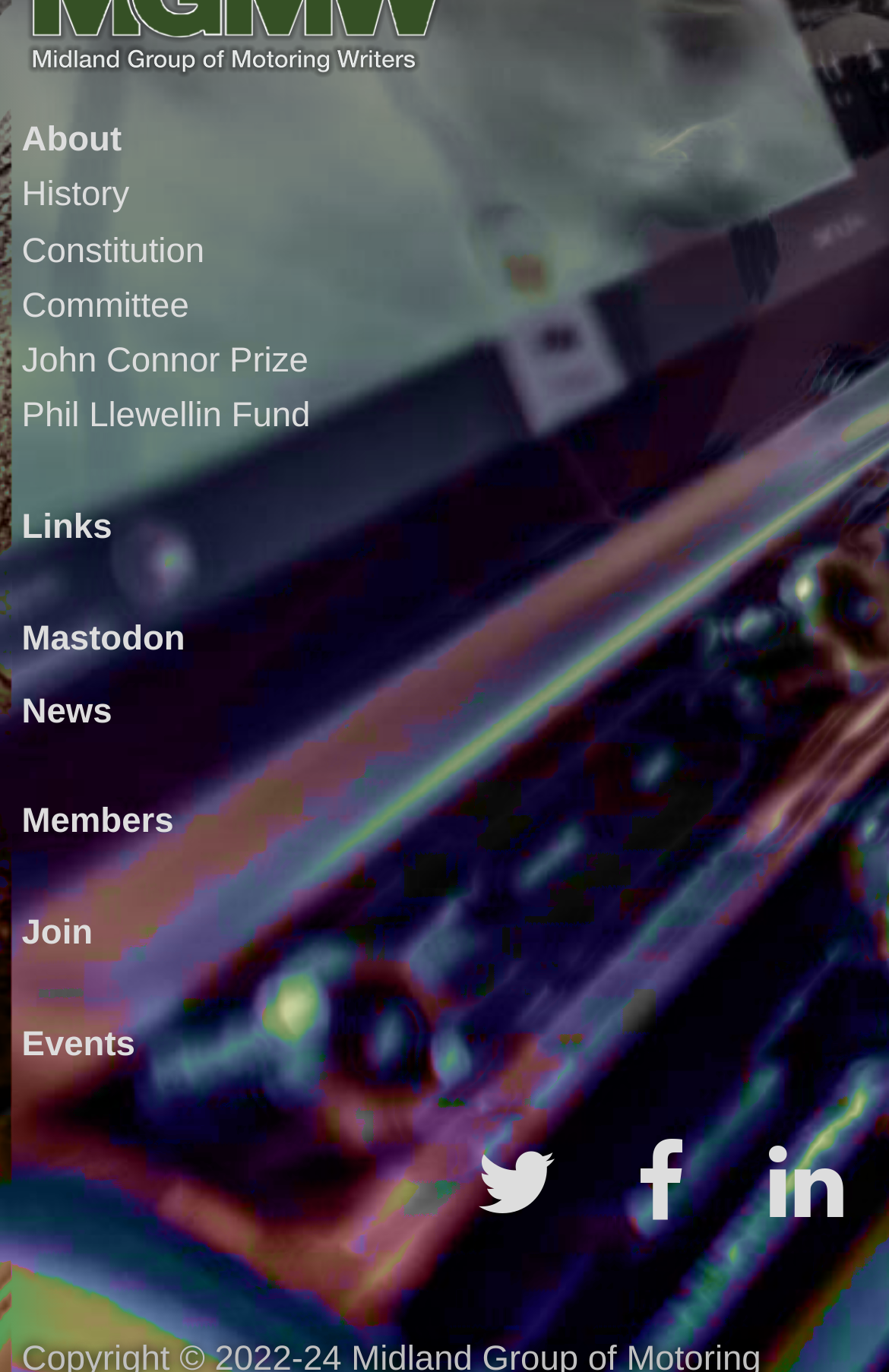Please determine the bounding box coordinates of the element to click on in order to accomplish the following task: "Contact the company via phone". Ensure the coordinates are four float numbers ranging from 0 to 1, i.e., [left, top, right, bottom].

None